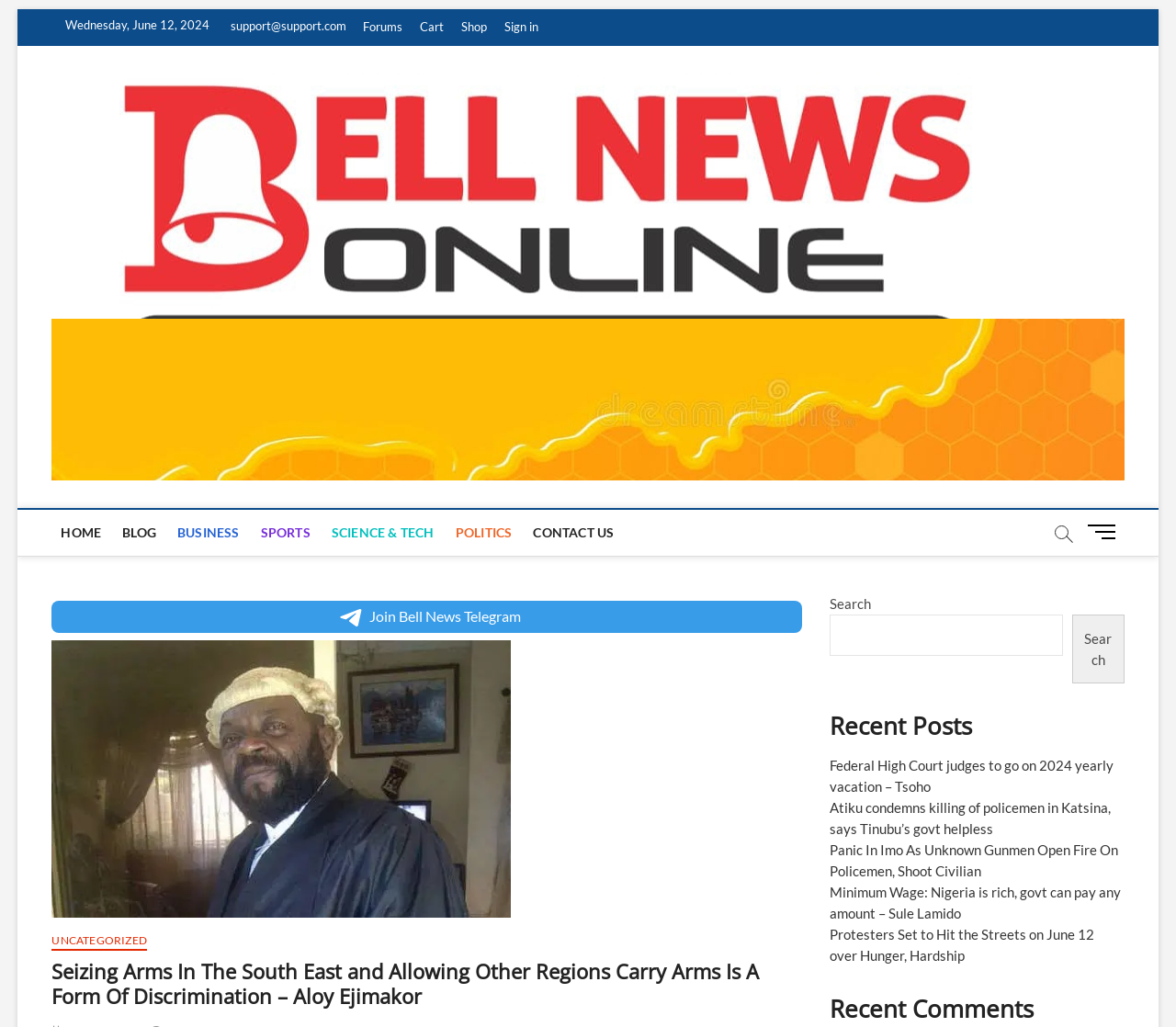Create an elaborate caption for the webpage.

This webpage appears to be a news website, specifically the Bell News website. At the top left corner, there is a link to skip to the content. Next to it, the current date, "Wednesday, June 12, 2024", is displayed. 

On the top right corner, there is a navigation menu with links to "Forums", "Cart", "Shop", and "Sign in". Below this menu, the website's logo, "Bell news", is displayed, along with a heading that reads "Bell News" and a tagline "DIGITAL NEWS MEDIA AND BLOG".

The main content of the webpage is divided into two sections. On the left side, there is a navigation menu with links to different categories, including "HOME", "BLOG", "BUSINESS", "SPORTS", "SCIENCE & TECH", "POLITICS", and "CONTACT US". Below this menu, there are two buttons, one with no label and another labeled "Menu Button".

On the right side, there is a section with a heading "Seizing Arms In The South East and Allowing Other Regions Carry Arms Is A Form Of Discrimination – Aloy Ejimakor", which appears to be the title of a news article. Below this heading, there is a link to "Join Bell News Telegram" with an image and a figure. 

Further down, there is a search bar with a label "Search" and a button to submit the search query. Below the search bar, there is a heading "Recent Posts" followed by a list of five news article links, including "Federal High Court judges to go on 2024 yearly vacation – Tsoho", "Atiku condemns killing of policemen in Katsina, says Tinubu’s govt helpless", and others. 

Finally, at the bottom of the webpage, there is a heading "Recent Comments".